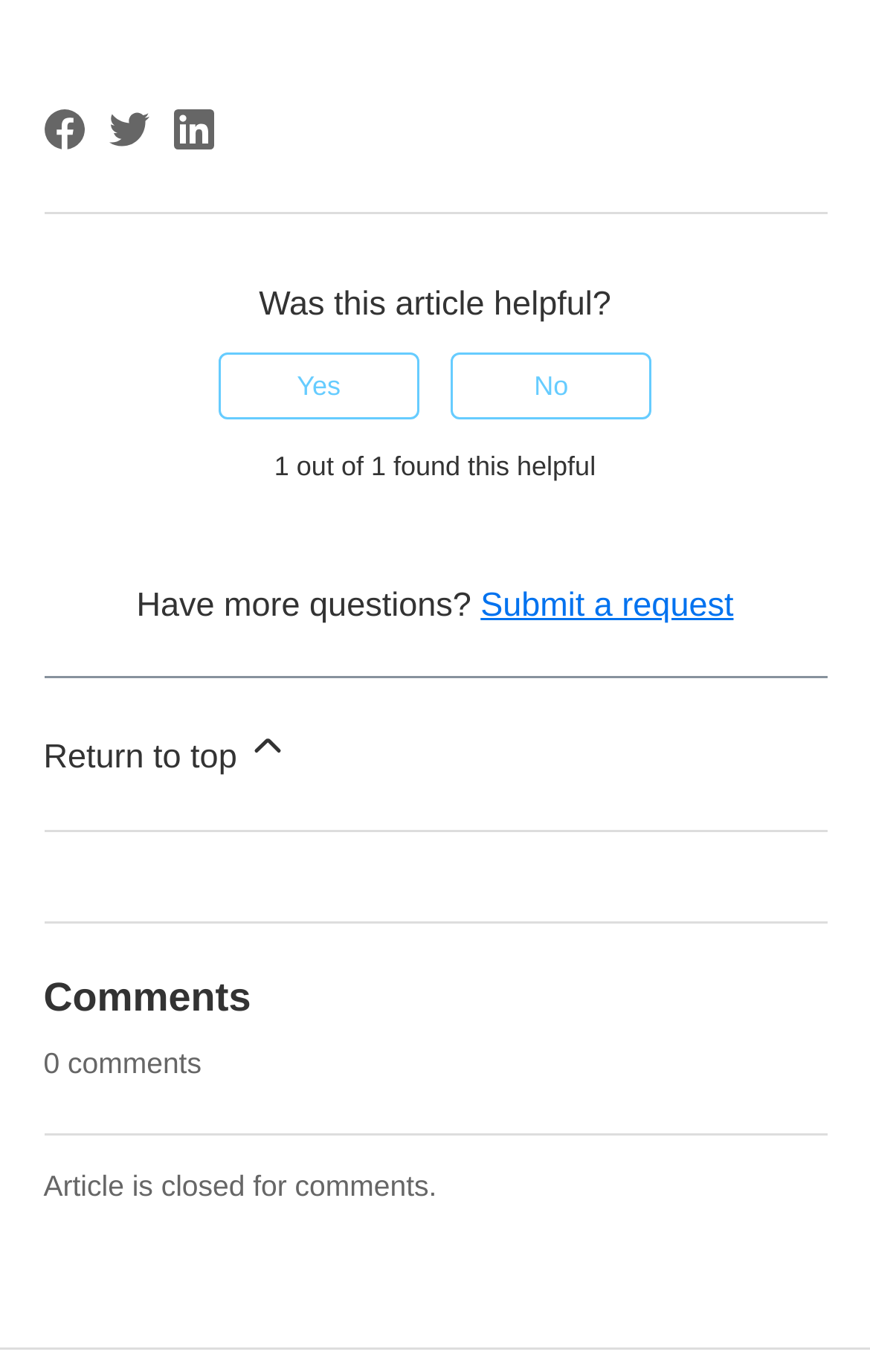Provide the bounding box coordinates of the HTML element this sentence describes: "Submit a request".

[0.552, 0.427, 0.843, 0.455]